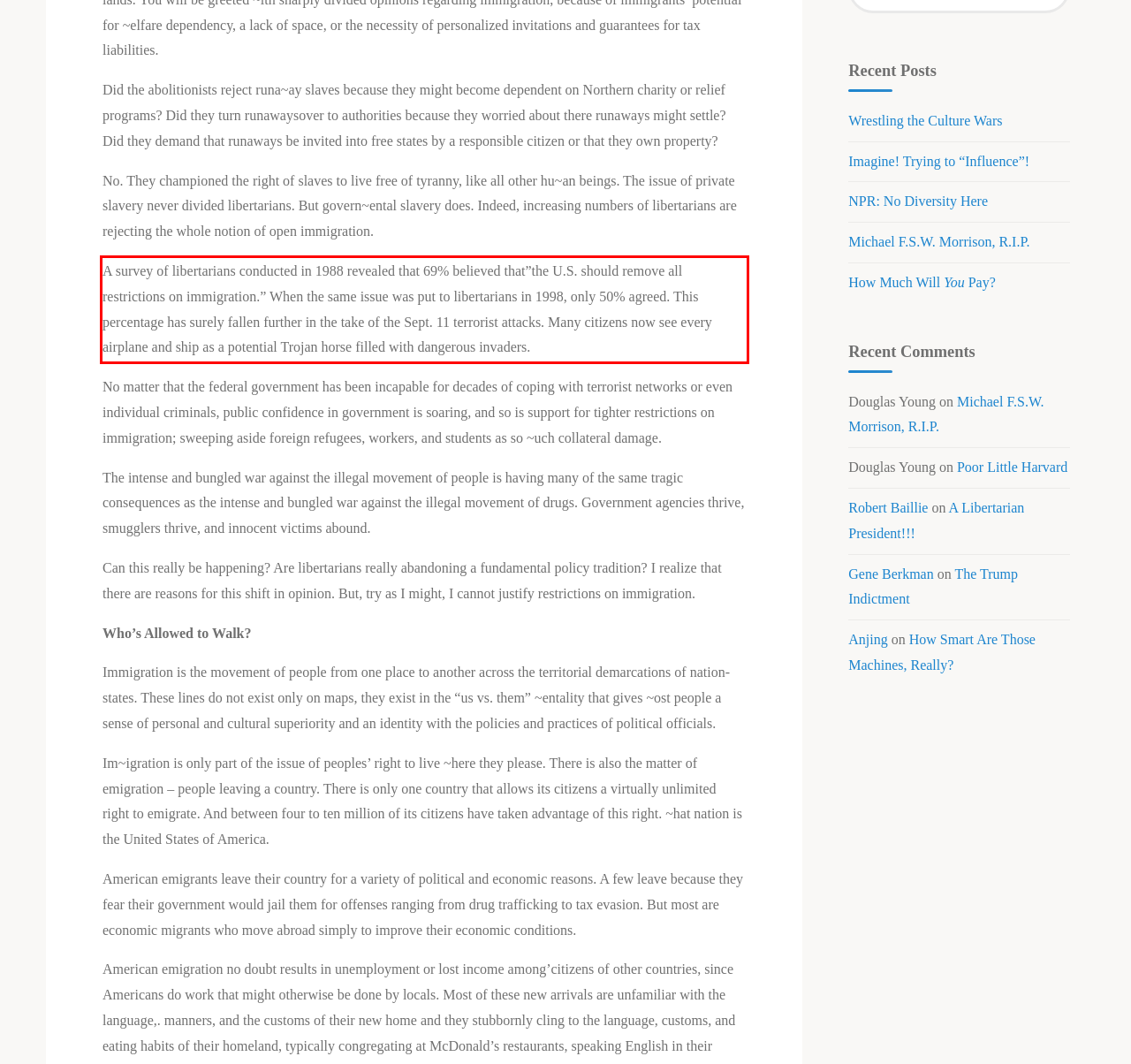Using the provided screenshot of a webpage, recognize and generate the text found within the red rectangle bounding box.

A survey of libertarians conducted in 1988 revealed that 69% believed that”the U.S. should remove all restrictions on immigration.” When the same issue was put to libertarians in 1998, only 50% agreed. This percentage has surely fallen further in the take of the Sept. 11 terrorist attacks. Many citizens now see every airplane and ship as a potential Trojan horse filled with dangerous invaders.